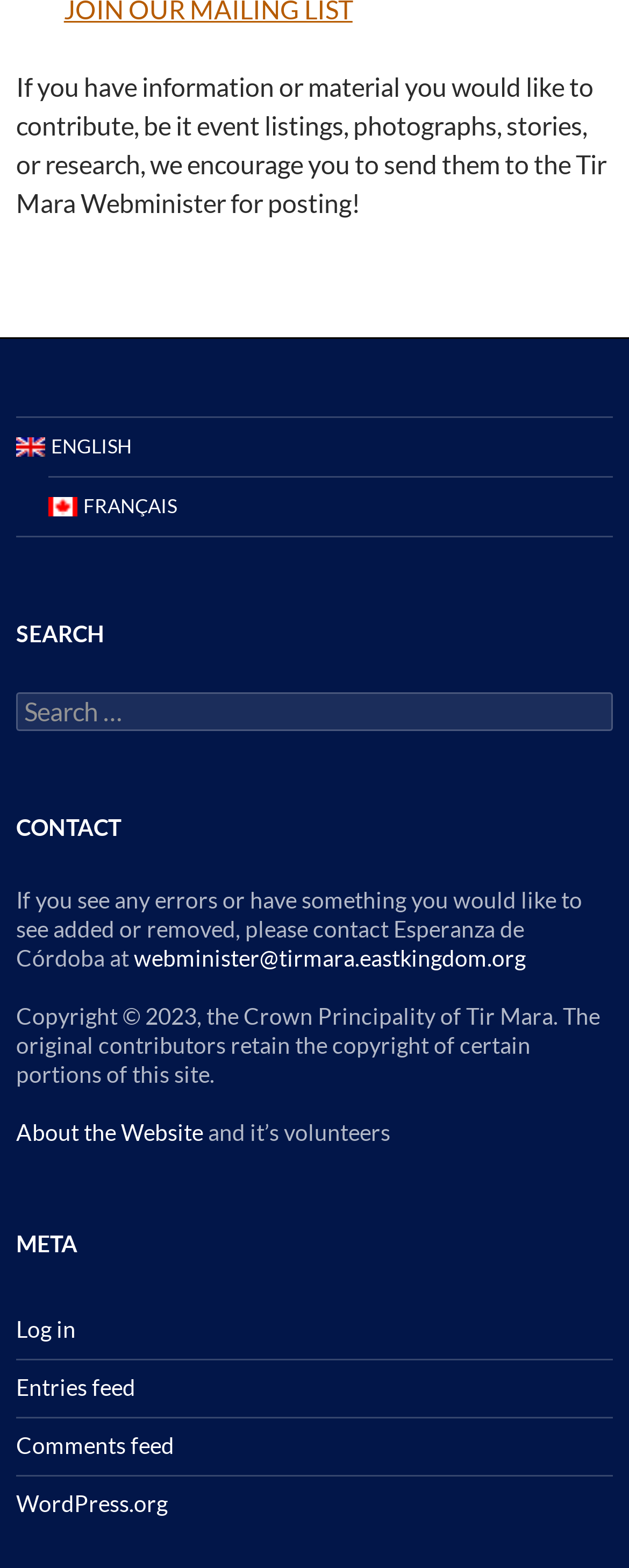What is the purpose of the 'SEARCH' section?
Give a single word or phrase as your answer by examining the image.

To search the website